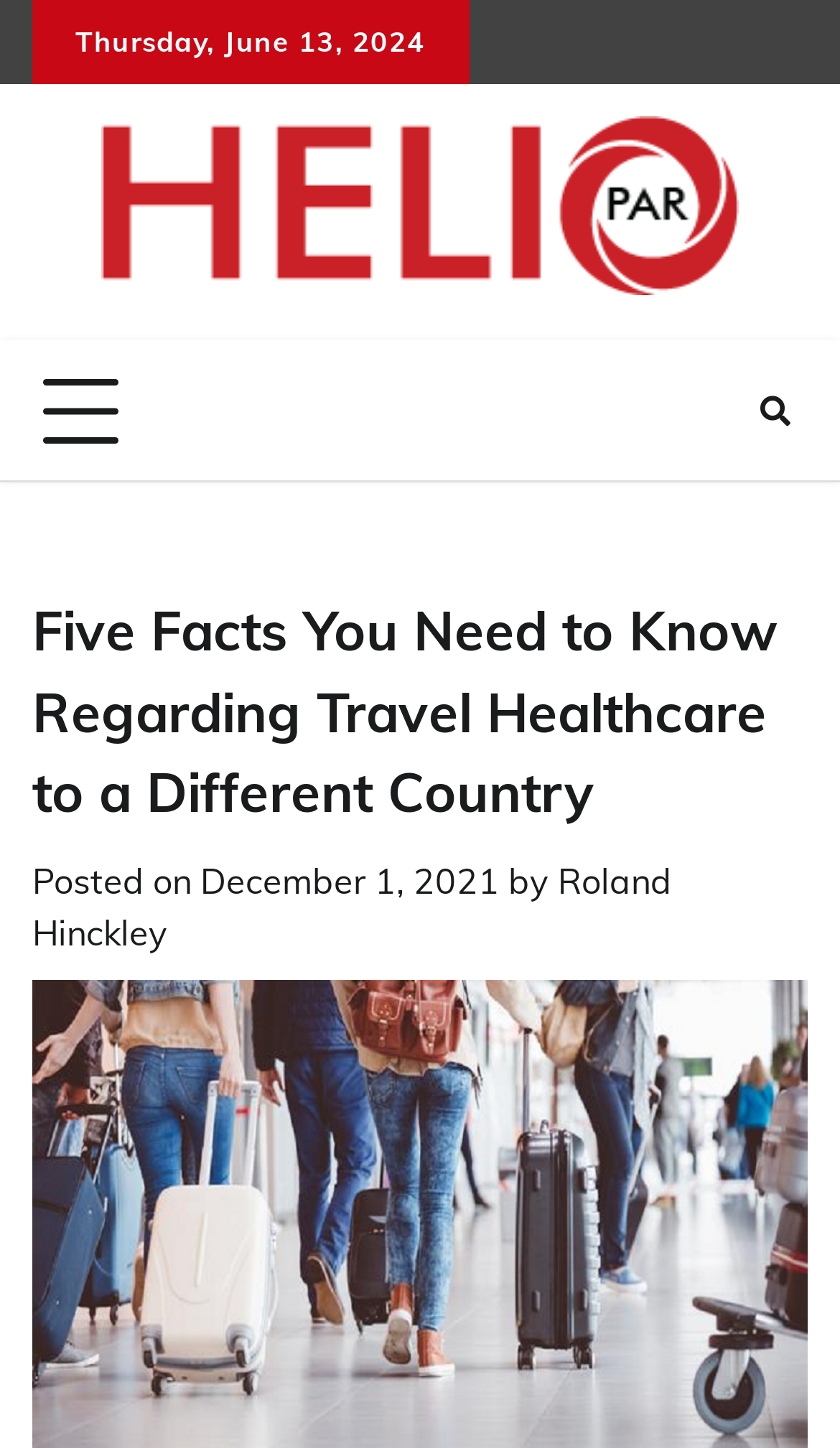Generate the text of the webpage's primary heading.

Five Facts You Need to Know Regarding Travel Healthcare to a Different Country